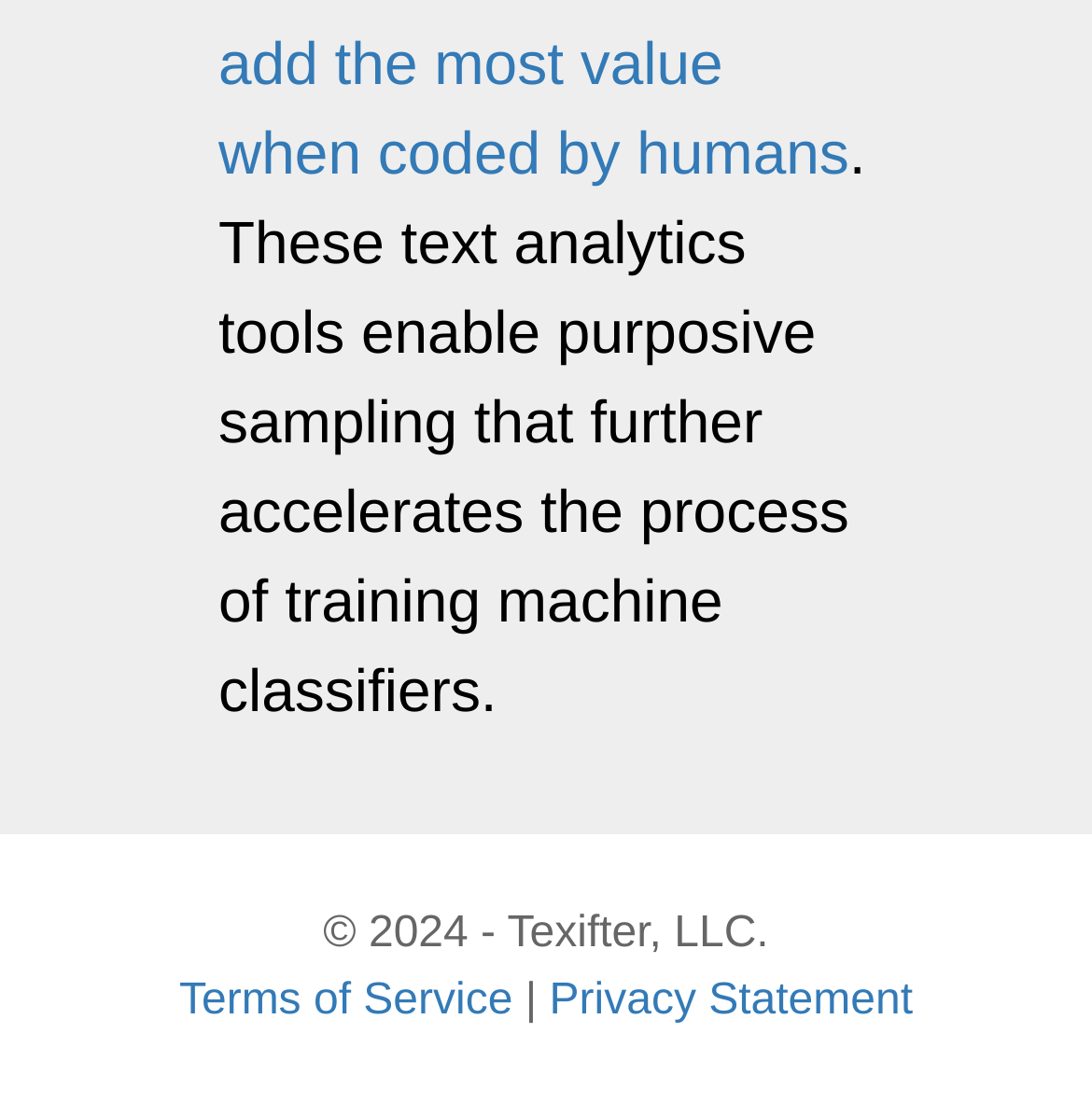Based on the element description Privacy Statement, identify the bounding box of the UI element in the given webpage screenshot. The coordinates should be in the format (top-left x, top-left y, bottom-right x, bottom-right y) and must be between 0 and 1.

[0.503, 0.885, 0.836, 0.928]